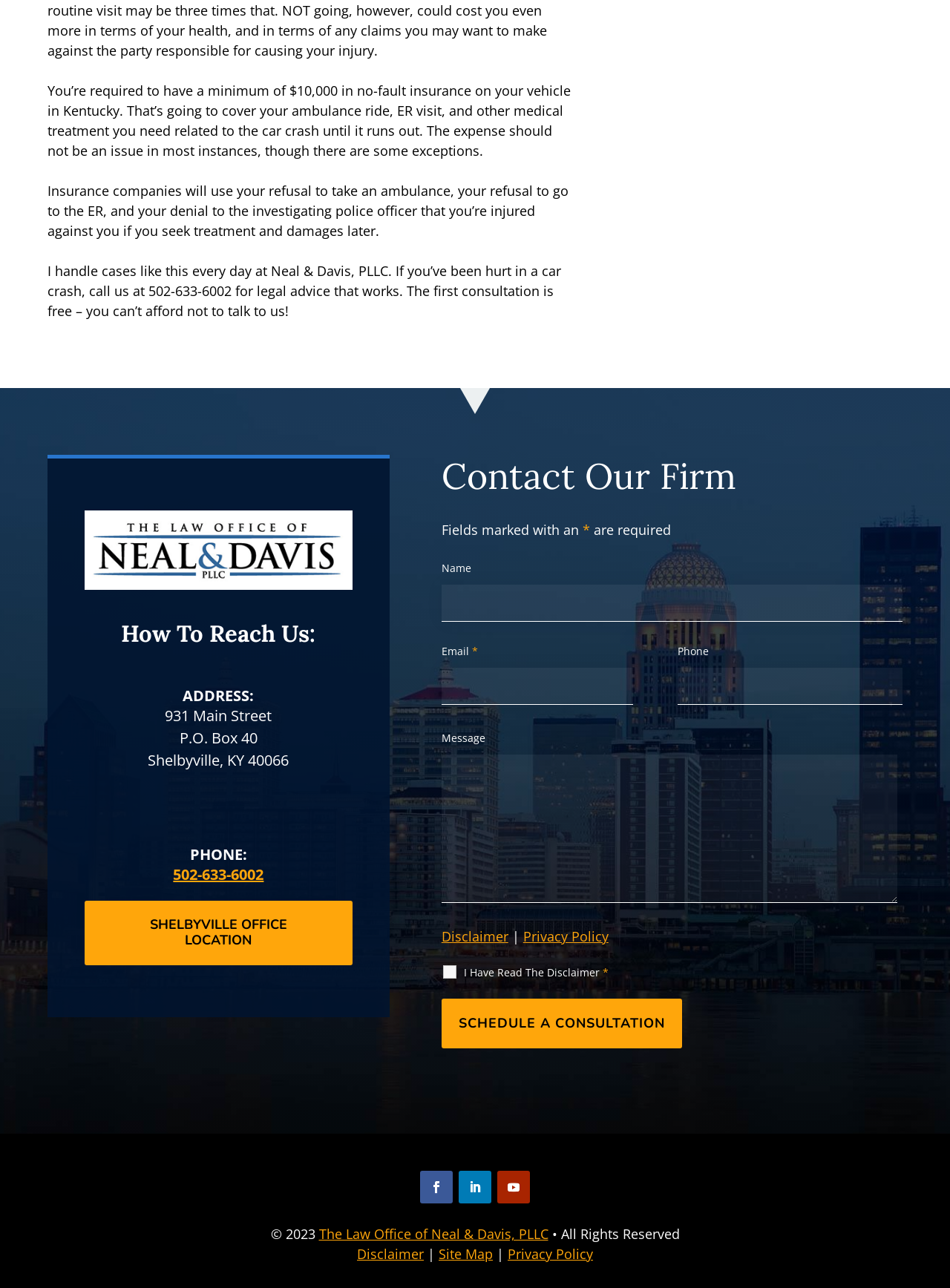From the screenshot, find the bounding box of the UI element matching this description: "value="Schedule A Consultation"". Supply the bounding box coordinates in the form [left, top, right, bottom], each a float between 0 and 1.

[0.465, 0.775, 0.718, 0.814]